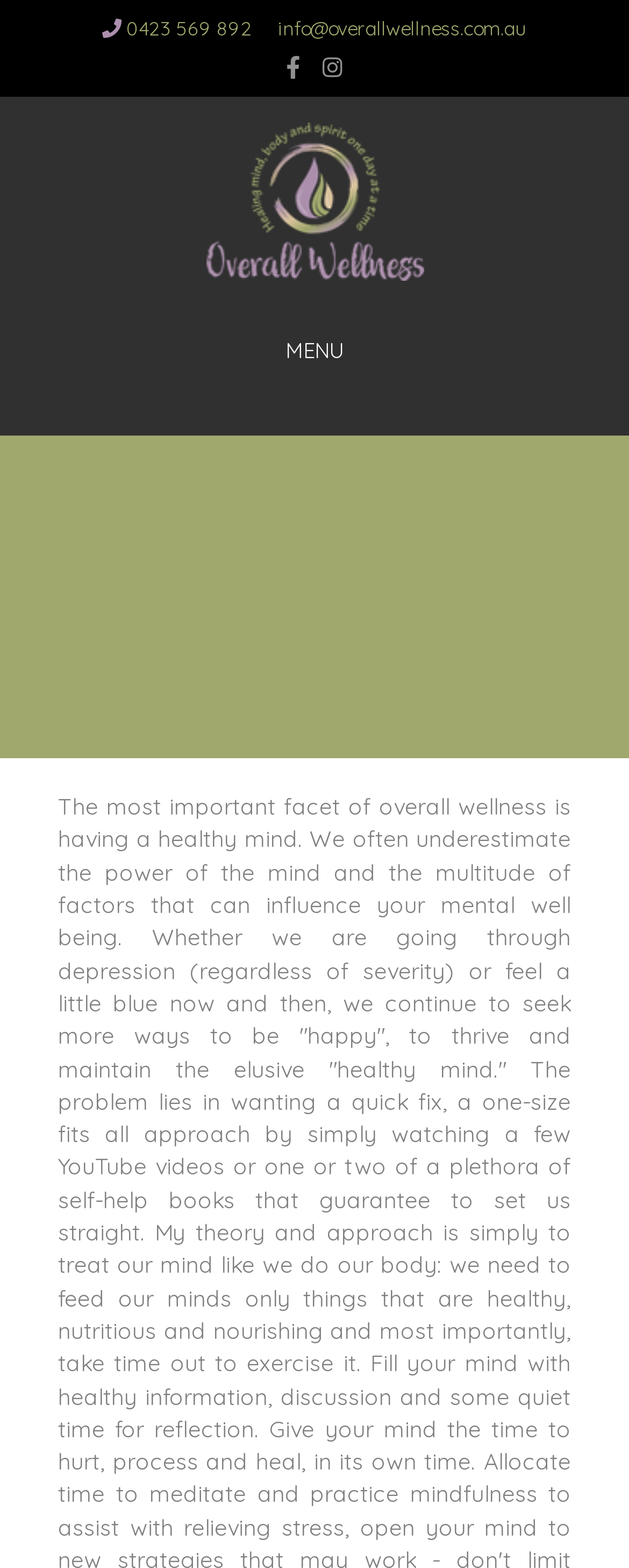Detail the various sections and features present on the webpage.

The webpage is focused on the importance of having a healthy mind for overall wellness. At the top left corner, there is a phone number "0423 569 892" and an email address "info@overallwellness.com.au" next to it. Below these contact details, there are social media links to Facebook and Instagram. 

To the right of these social media links, there is a prominent link to "Overall Wellness" with an accompanying image of the same name. This image is slightly larger than the link and takes up more vertical space.

Above the main content area, there is a navigation menu labeled "Header Menu" with a "MENU" button on the left side. This menu spans almost the entire width of the page.

The main content area is headed by a large heading "FOR THE MIND", which occupies a significant portion of the page's vertical space.